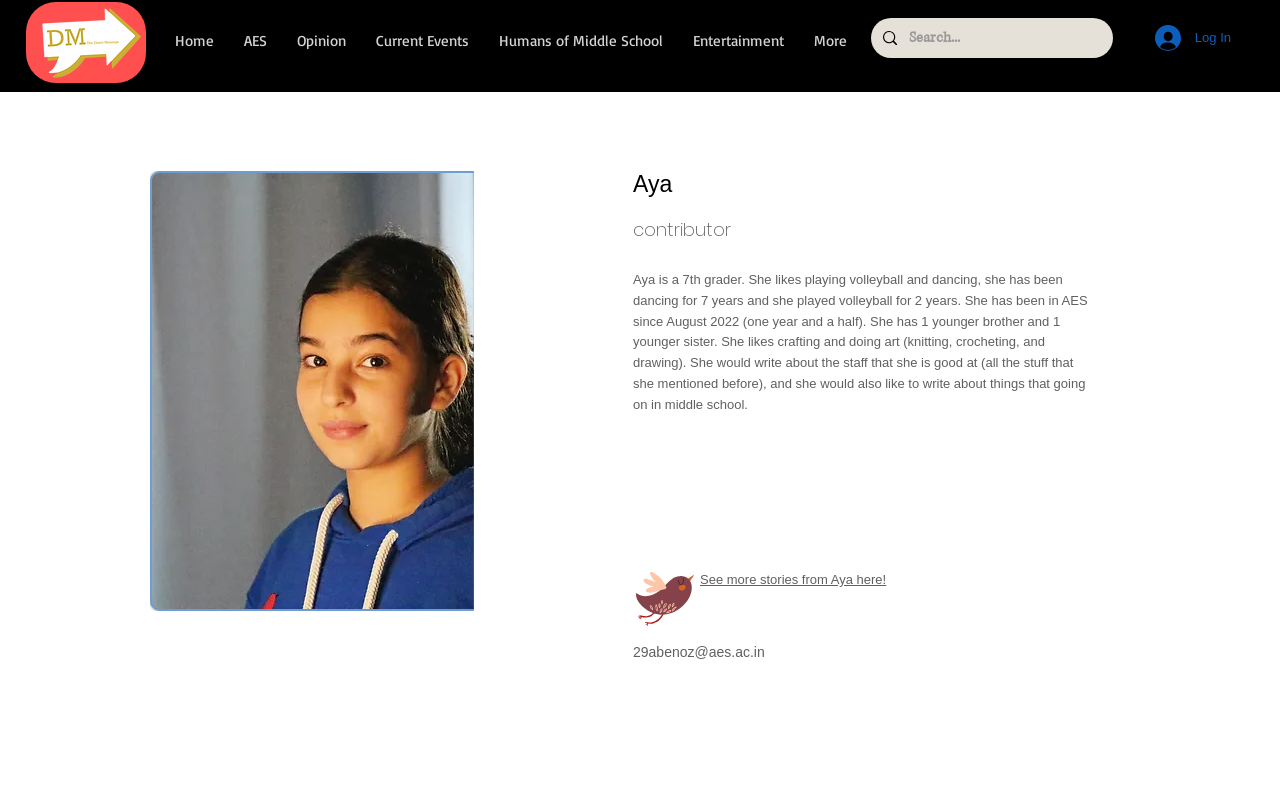Produce an elaborate caption capturing the essence of the webpage.

The webpage is about Aya, a 7th grader who contributes to "The Direct Message". At the top left corner, there is a logo of "The Direct Message" (tdm logo 2021.png). Below the logo, there is a navigation bar with links to different sections of the website, including "Home", "AES", "Opinion", "Current Events", "Humans of Middle School", "Entertainment", and "More". 

To the right of the navigation bar, there is a social bar with links to Facebook and Twitter, each represented by a black icon. Above the social bar, there is a search bar with a magnifying glass icon and a placeholder text "Search...". 

On the right side of the page, there is a "Log In" button. Below the button, there is a large image (029A0258_edited.jpg) that takes up most of the page's width. Above the image, there is a heading "Aya" and a subheading "contributor". 

Below the subheading, there is a paragraph of text that describes Aya, including her interests, hobbies, and background. The text also mentions that she would like to write about her strengths and things happening in middle school. 

At the bottom of the page, there are two links: "See more stories from Aya here!" and "29abenoz@aes.ac.in", which appears to be Aya's email address.